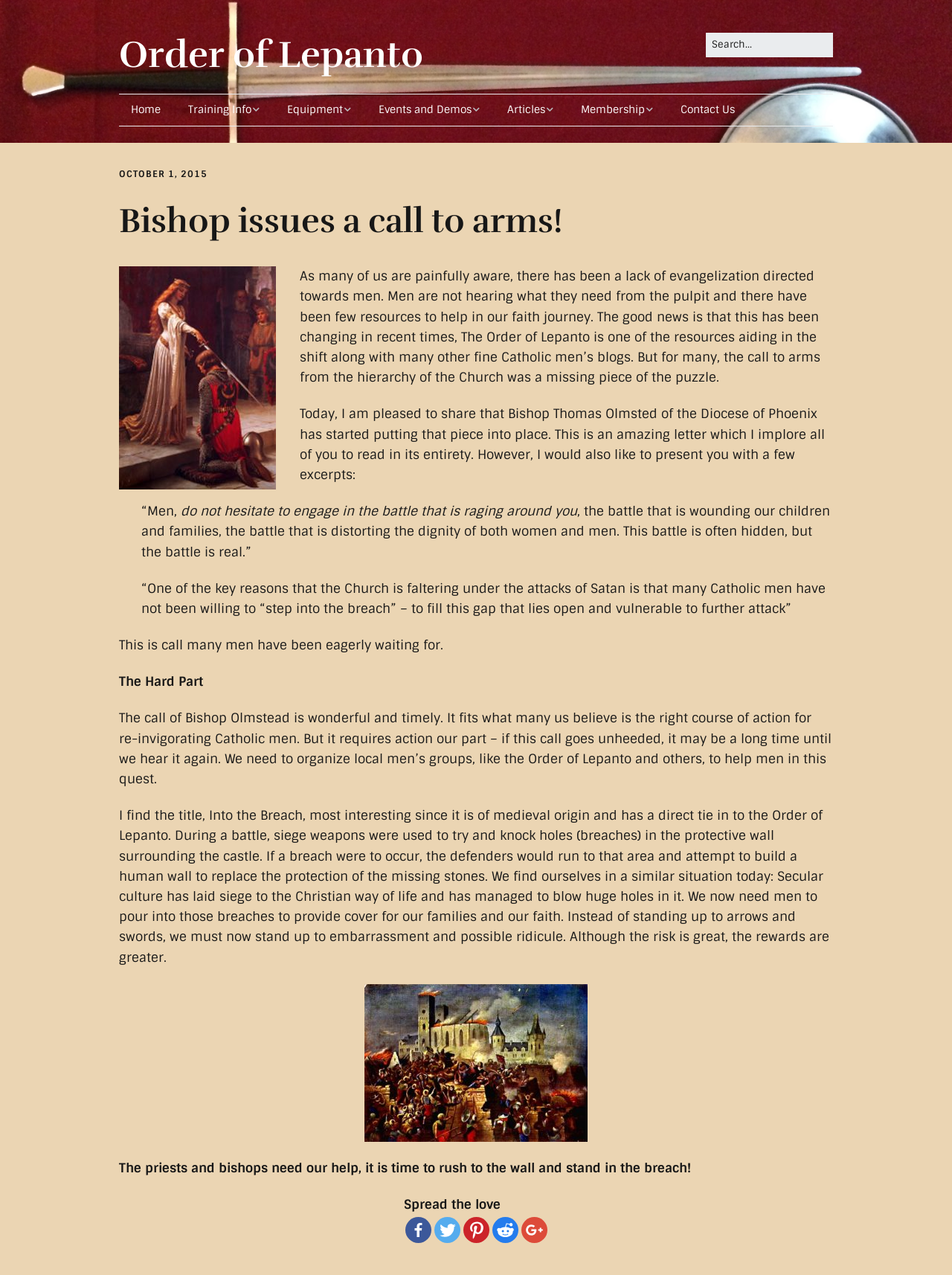Generate a comprehensive caption for the webpage you are viewing.

The webpage is about the Order of Lepanto, a Catholic men's organization. At the top, there is a heading "Order of Lepanto" and a search bar on the right side. Below the heading, there are several links to different sections of the website, including "Home", "Training Info", "Equipment", "Events and Demos", "Articles", "Membership", and "Contact Us".

The main content of the webpage is an article titled "Bishop issues a call to arms!" which discusses the need for Catholic men to take action in their faith journey. The article begins with a brief introduction, followed by a quote from Bishop Thomas Olmsted of the Diocese of Phoenix, who is calling on men to engage in the battle against secular culture. The article then goes on to discuss the importance of men's groups, such as the Order of Lepanto, in helping men to respond to this call.

The article is divided into several sections, including "The Hard Part" and "Into the Breach", which discuss the challenges of responding to the bishop's call and the need for men to take action. The article concludes with a call to action, urging men to "rush to the wall and stand in the breach" and support the priests and bishops.

At the bottom of the webpage, there are social media links to Facebook, Twitter, Pinterest, Reddit, and Google plus, allowing users to share the article with others.